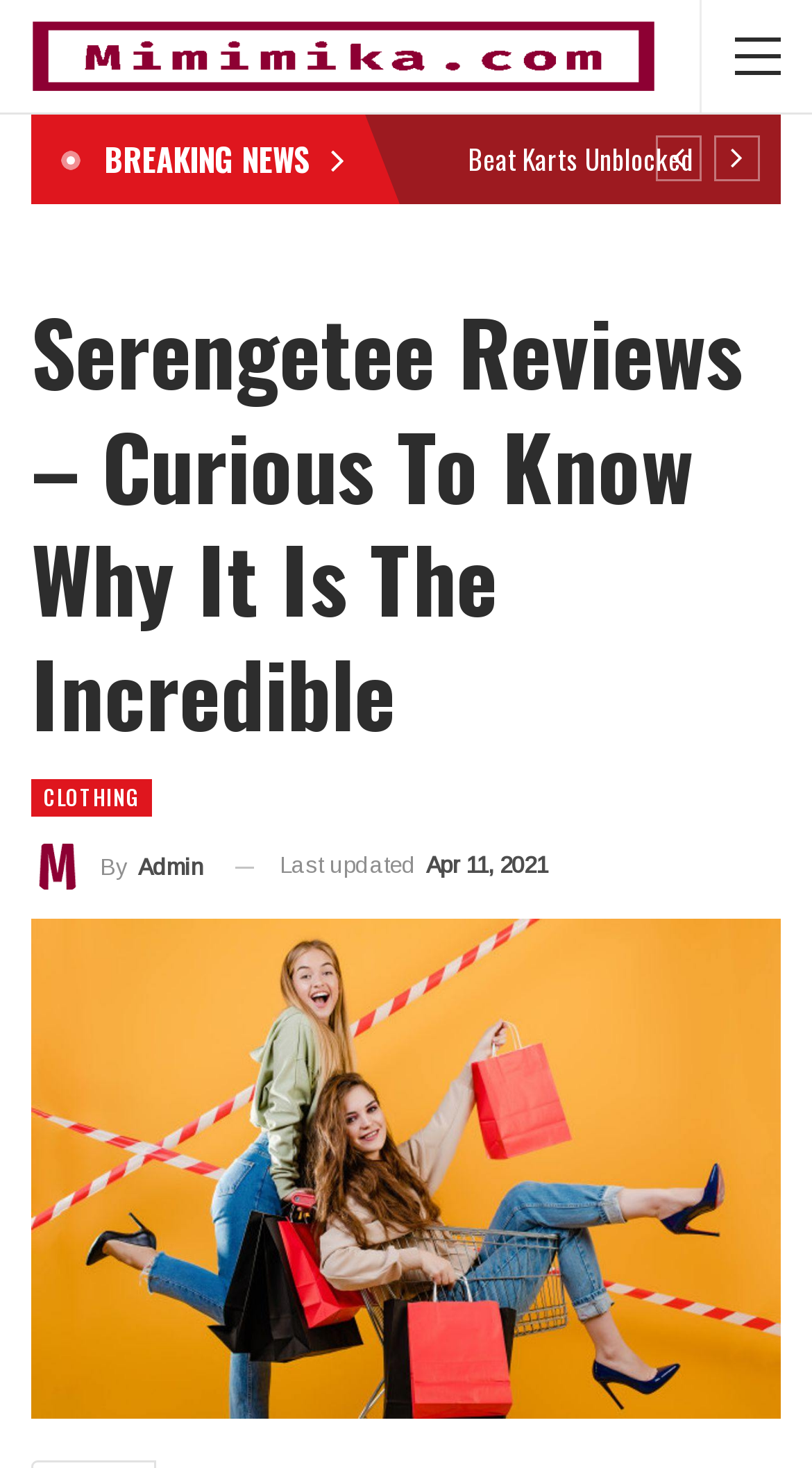Please identify the primary heading of the webpage and give its text content.

Serengetee Reviews – Curious To Know Why It Is The Incredible